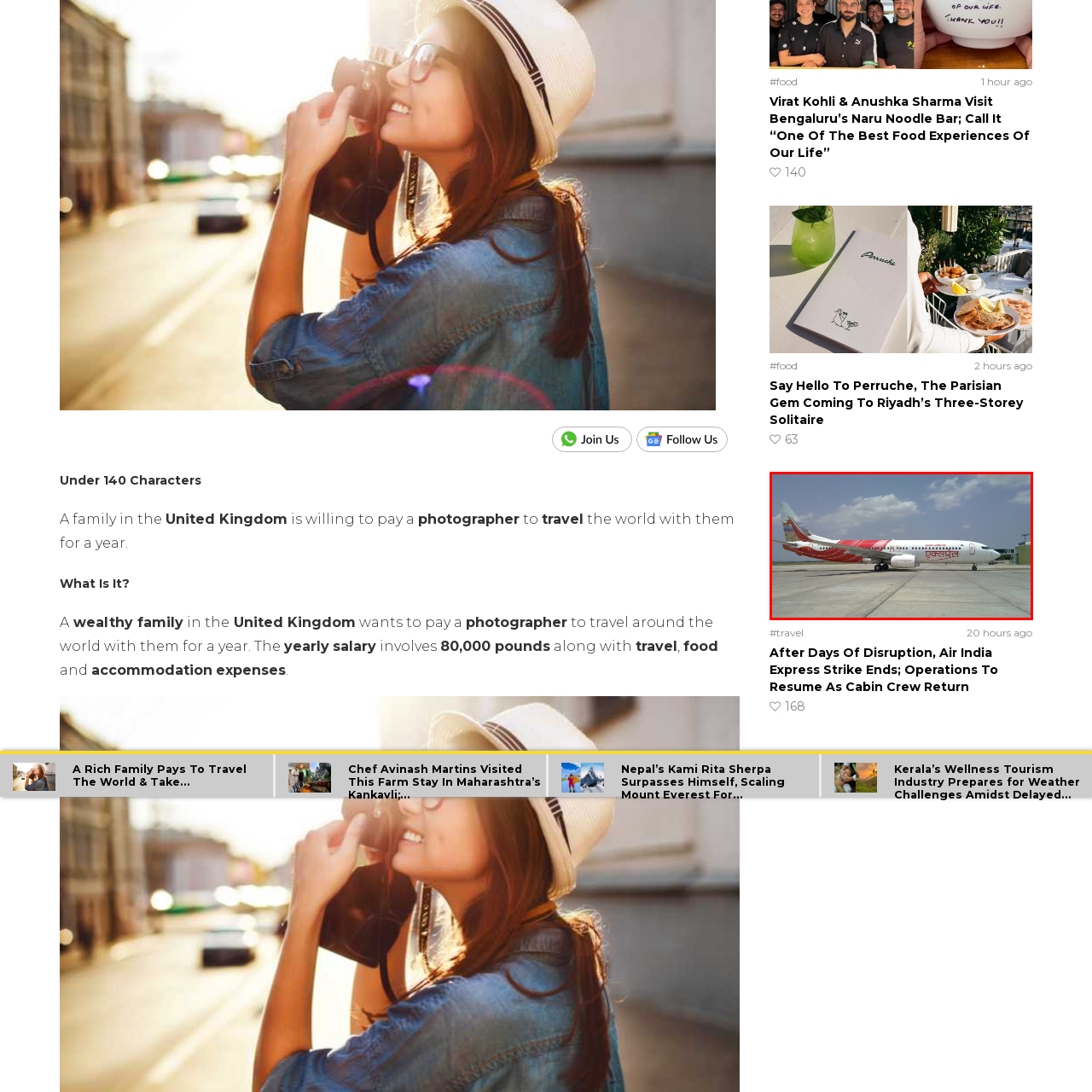What is the weather condition in the background?  
Carefully review the image highlighted by the red outline and respond with a comprehensive answer based on the image's content.

The image depicts the aircraft on the tarmac with a partly cloudy sky in the background, suggesting that the weather condition is not fully cloudy but has some clouds present.